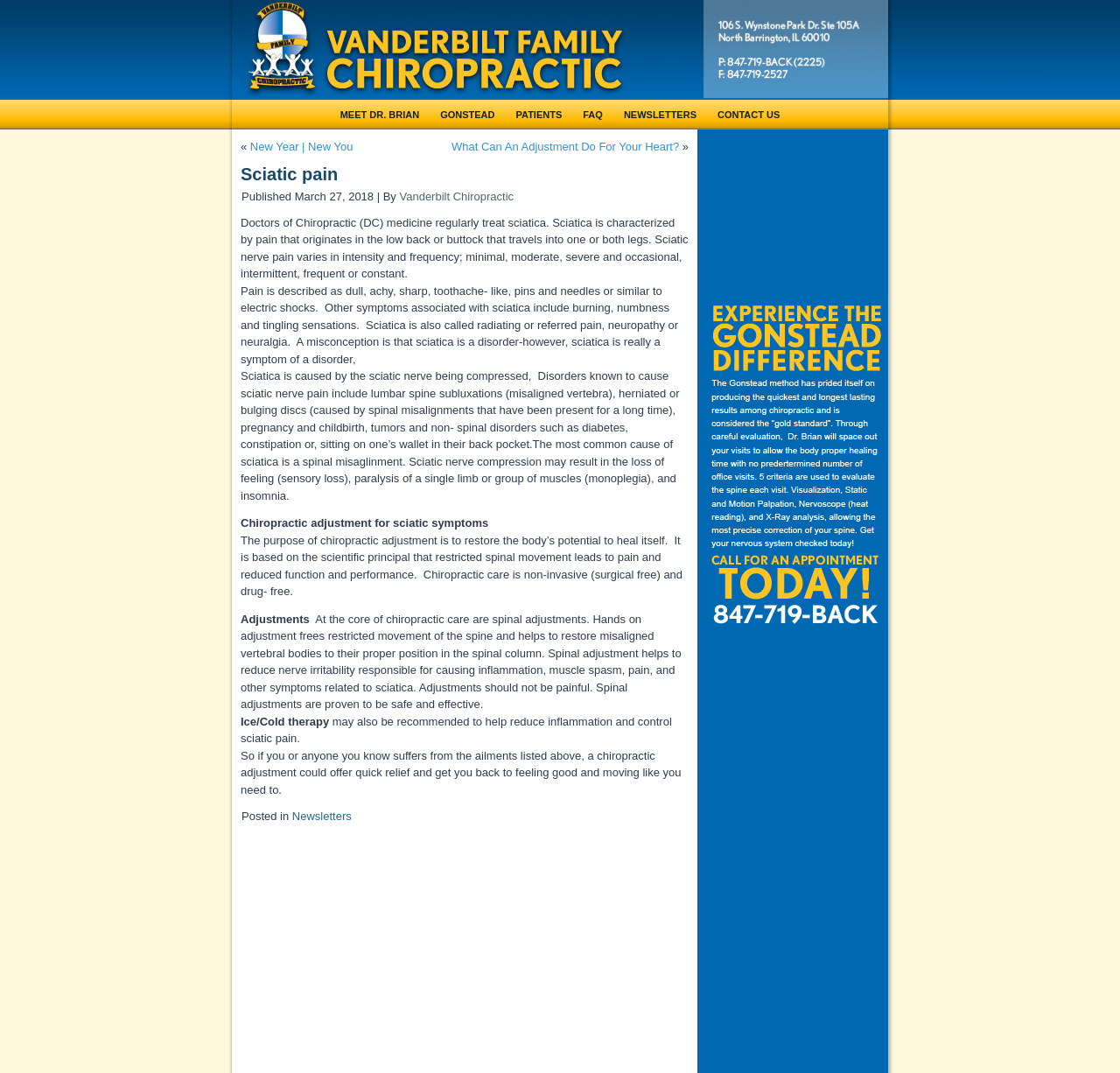Illustrate the webpage with a detailed description.

The webpage is about sciatic pain and its treatment by chiropractors. At the top, there are six links: "MEET DR. BRIAN", "GONSTEAD", "PATIENTS", "FAQ", "NEWSLETTERS", and "CONTACT US". Below these links, there are two articles. The first article contains three links to news articles, with a "«" symbol at the beginning and a "»" symbol at the end.

The second article is the main content of the webpage. It starts with a heading "Sciatic pain" and provides information about sciatica, including its symptoms, causes, and treatment. The text explains that sciatica is characterized by pain that originates in the low back or buttock and travels into one or both legs, and that it can be caused by spinal misalignments, herniated discs, pregnancy, and other disorders. The article also discusses the role of chiropractic adjustments in treating sciatica, stating that the purpose of chiropractic care is to restore the body's potential to heal itself.

There are several paragraphs of text in the article, with headings and subheadings. The text is accompanied by an image on the right side, titled "Gonstead Difference". At the bottom of the article, there is a section titled "Posted in" with a link to "Newsletters". Overall, the webpage provides informative content about sciatic pain and its treatment through chiropractic care.